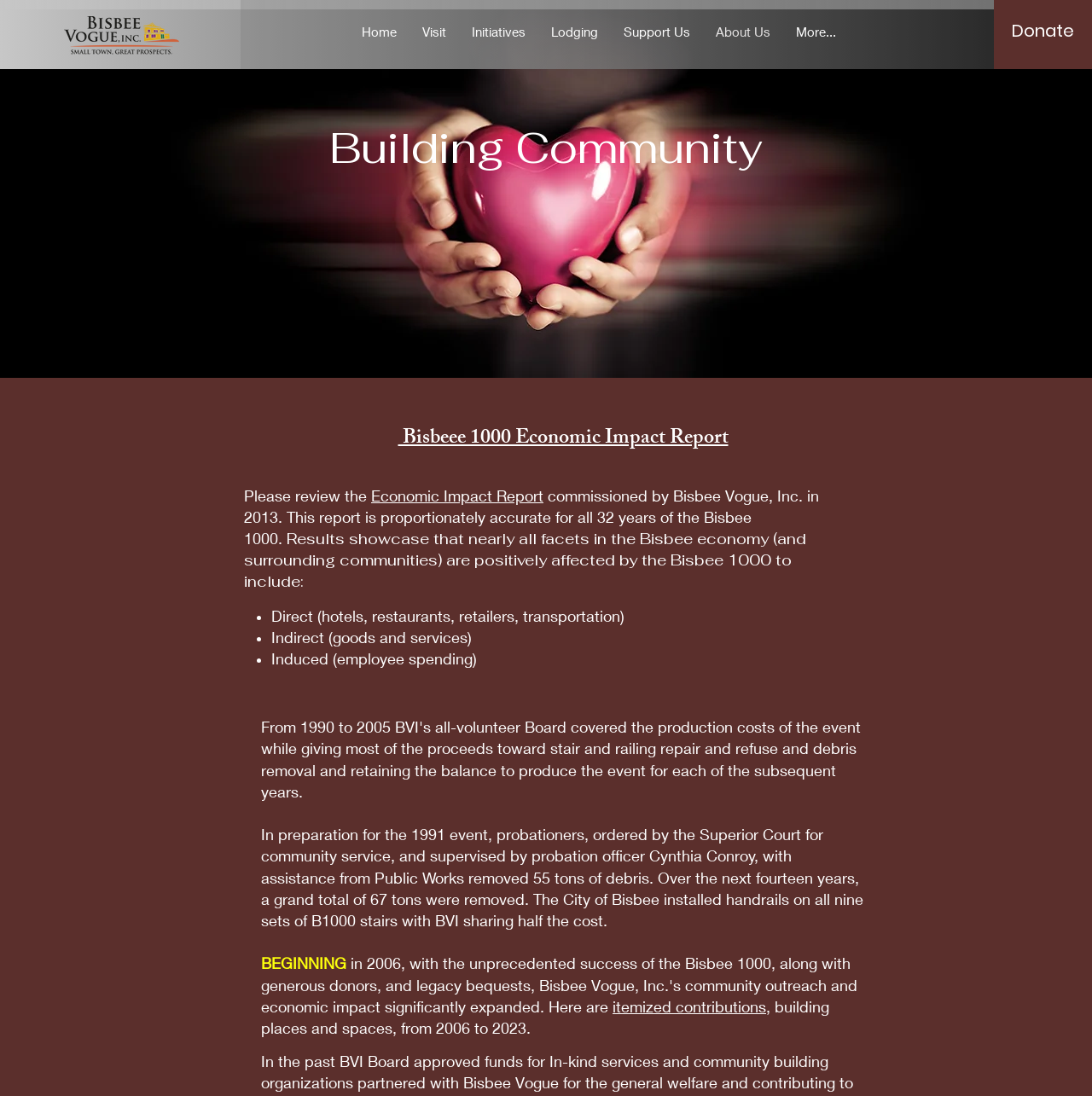From the screenshot, find the bounding box of the UI element matching this description: "Lodging". Supply the bounding box coordinates in the form [left, top, right, bottom], each a float between 0 and 1.

[0.493, 0.013, 0.559, 0.044]